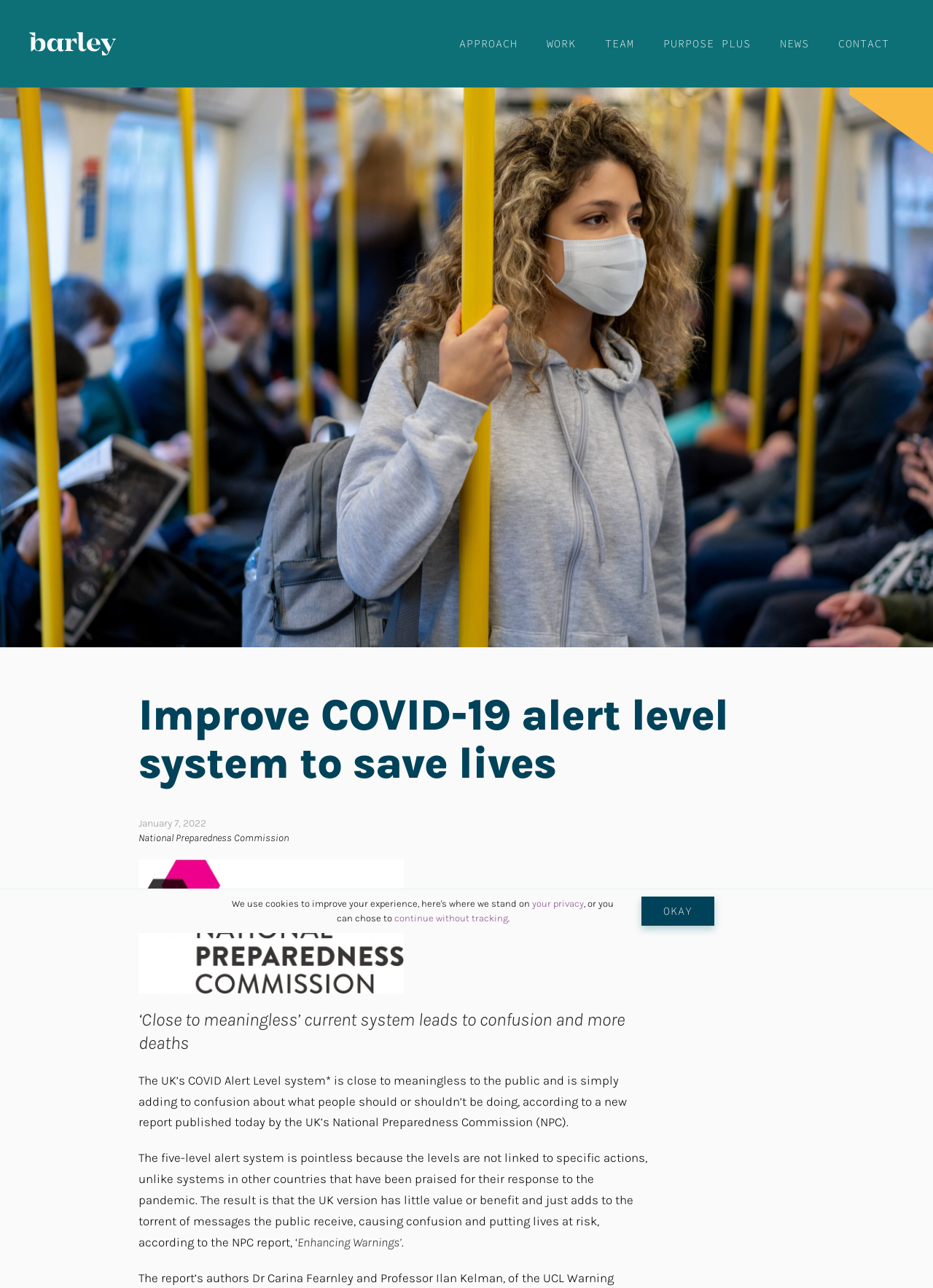What is the button text at the bottom of the page?
Give a detailed and exhaustive answer to the question.

I found the answer by looking at the button element at the bottom of the page, which has the text 'OKAY'.